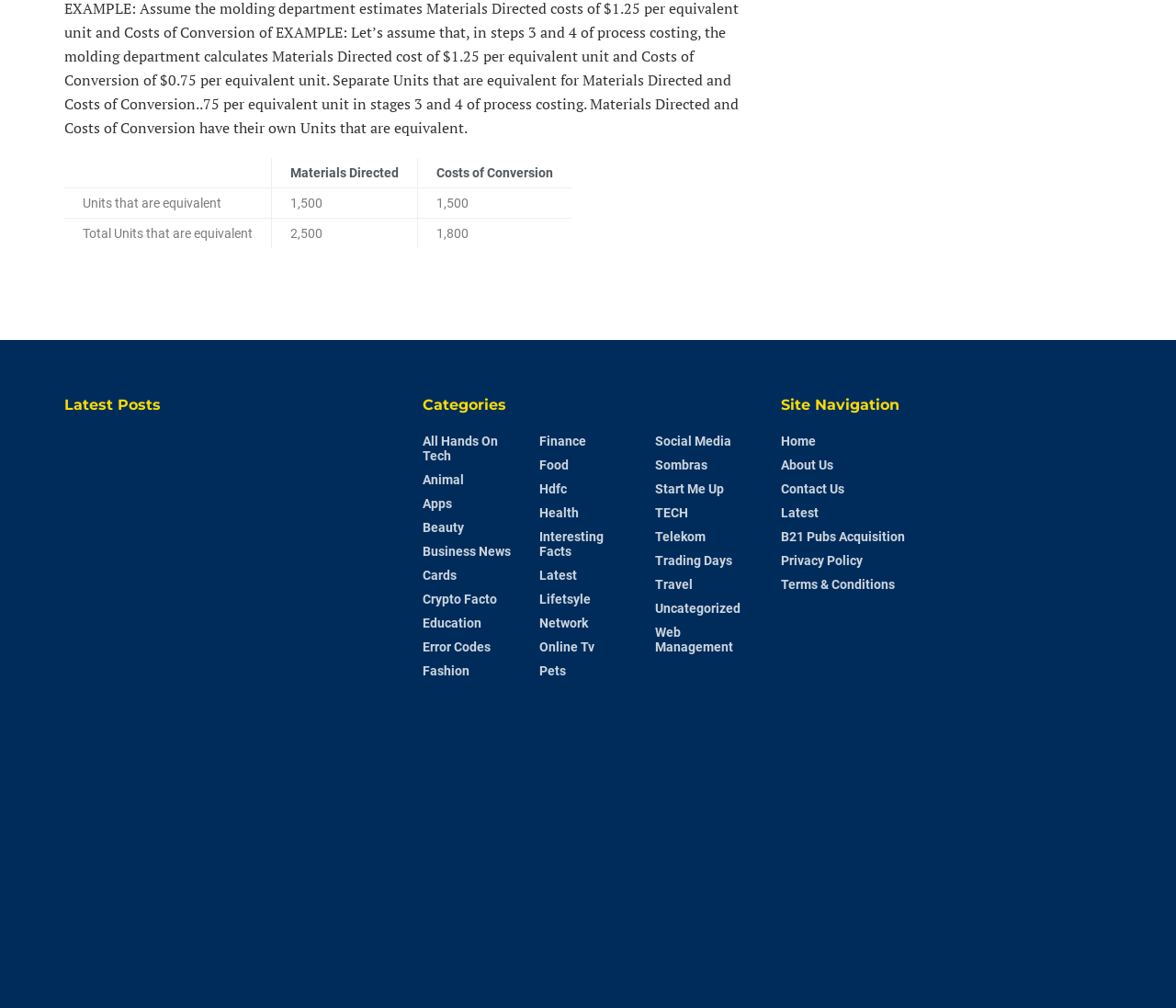Using the format (top-left x, top-left y, bottom-right x, bottom-right y), and given the element description, identify the bounding box coordinates within the screenshot: All Hands on Tech

[0.359, 0.43, 0.443, 0.46]